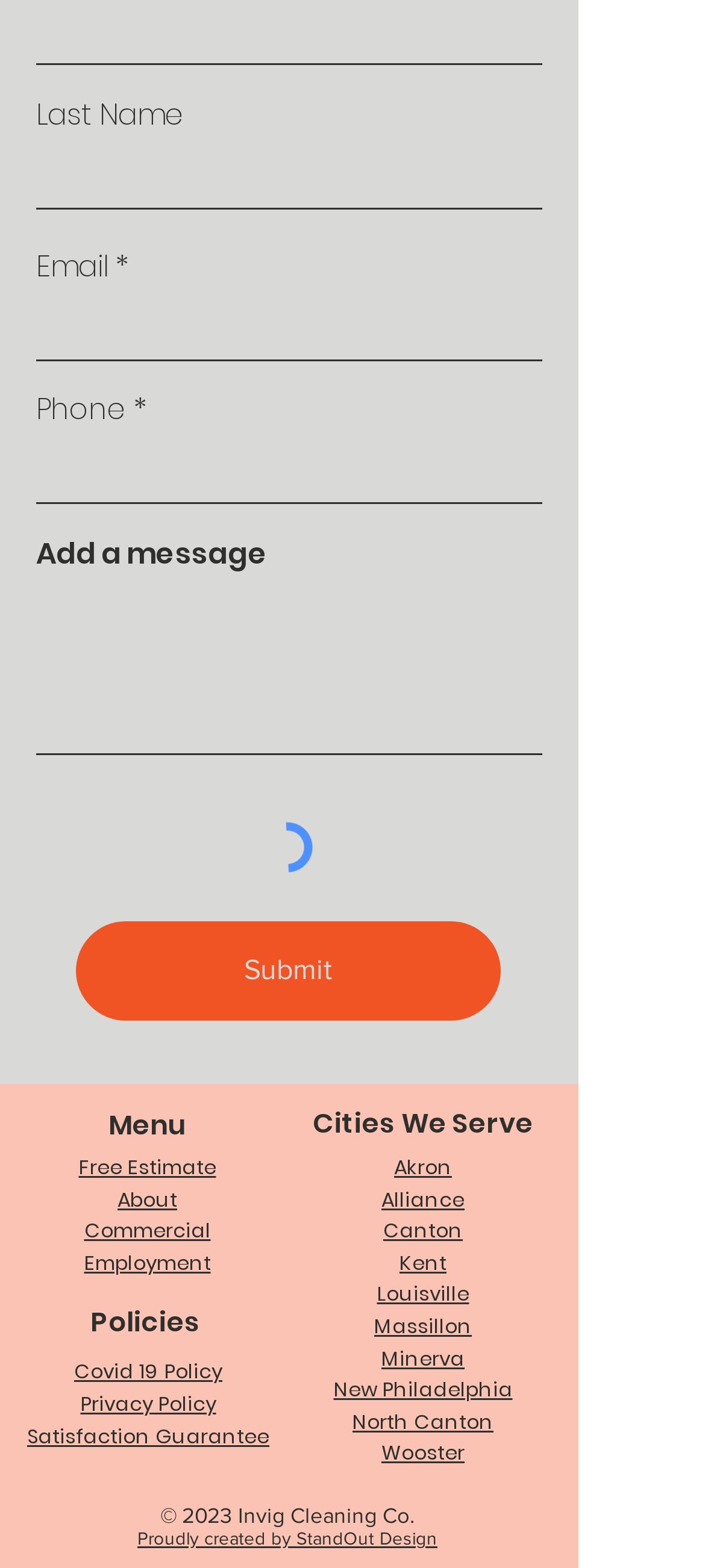What is the company's guarantee?
From the details in the image, provide a complete and detailed answer to the question.

The webpage has a section labeled 'Satisfaction Guarantee', which suggests that the company provides a guarantee of satisfaction to its customers, but the details of the guarantee are not provided on the webpage.